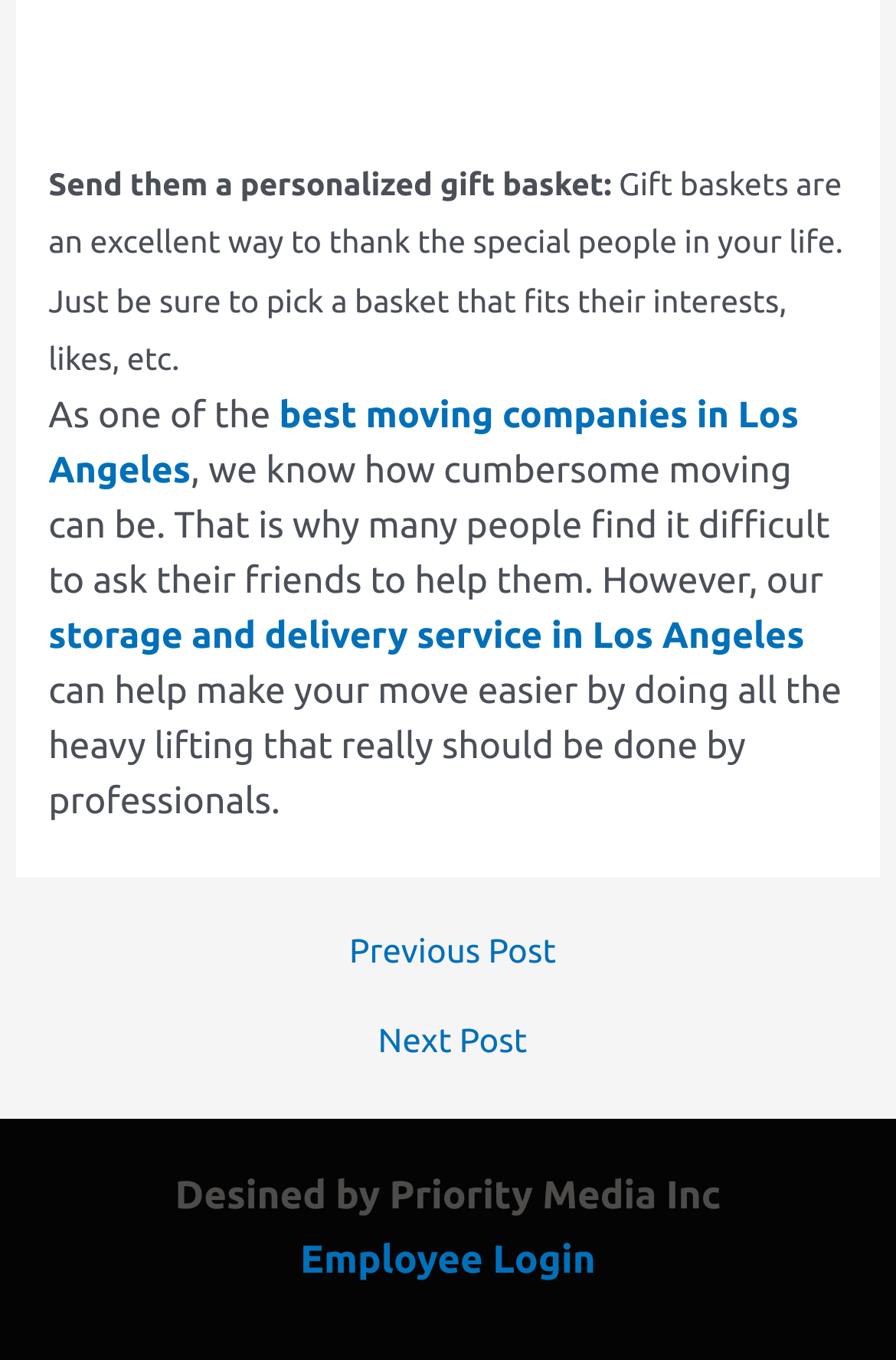Identify the bounding box of the HTML element described as: "Employee Login".

[0.335, 0.91, 0.665, 0.942]